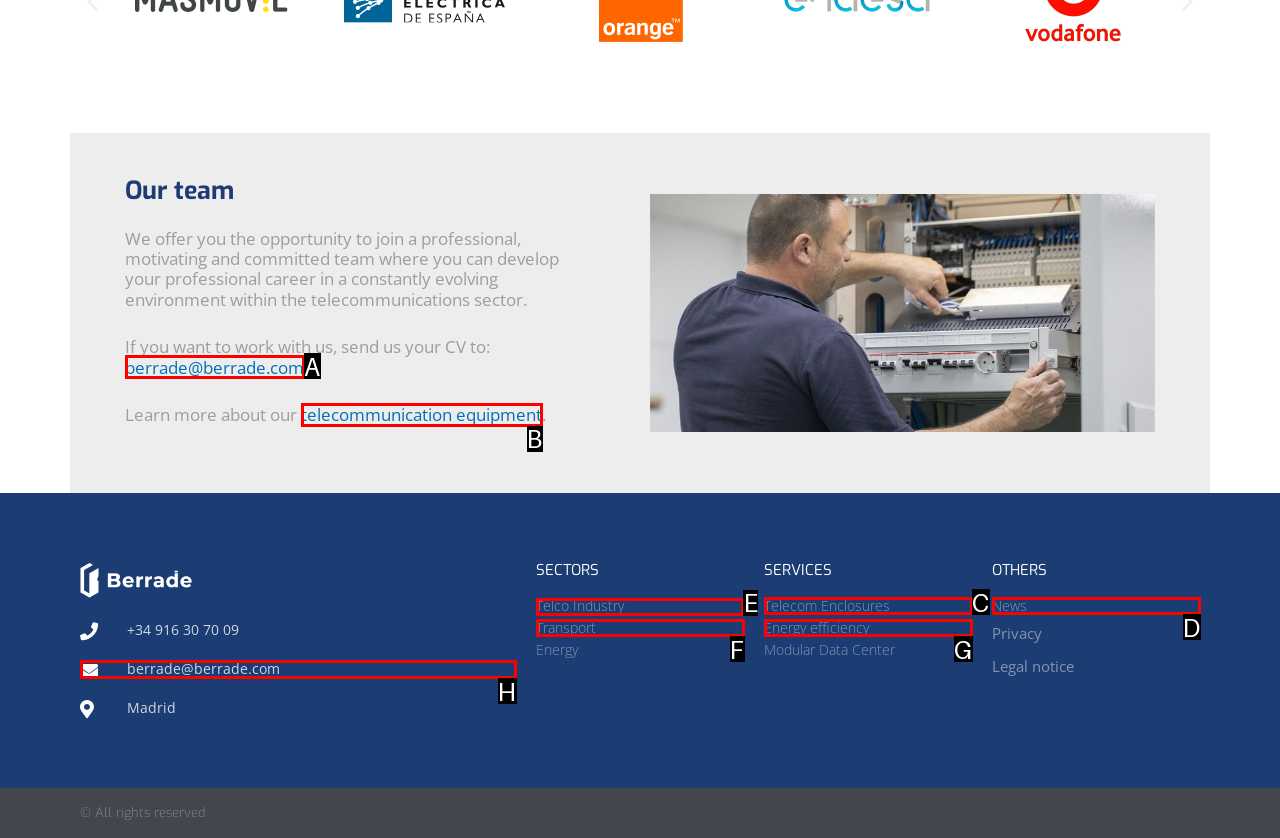Which lettered option should I select to achieve the task: View Telco Industry according to the highlighted elements in the screenshot?

E